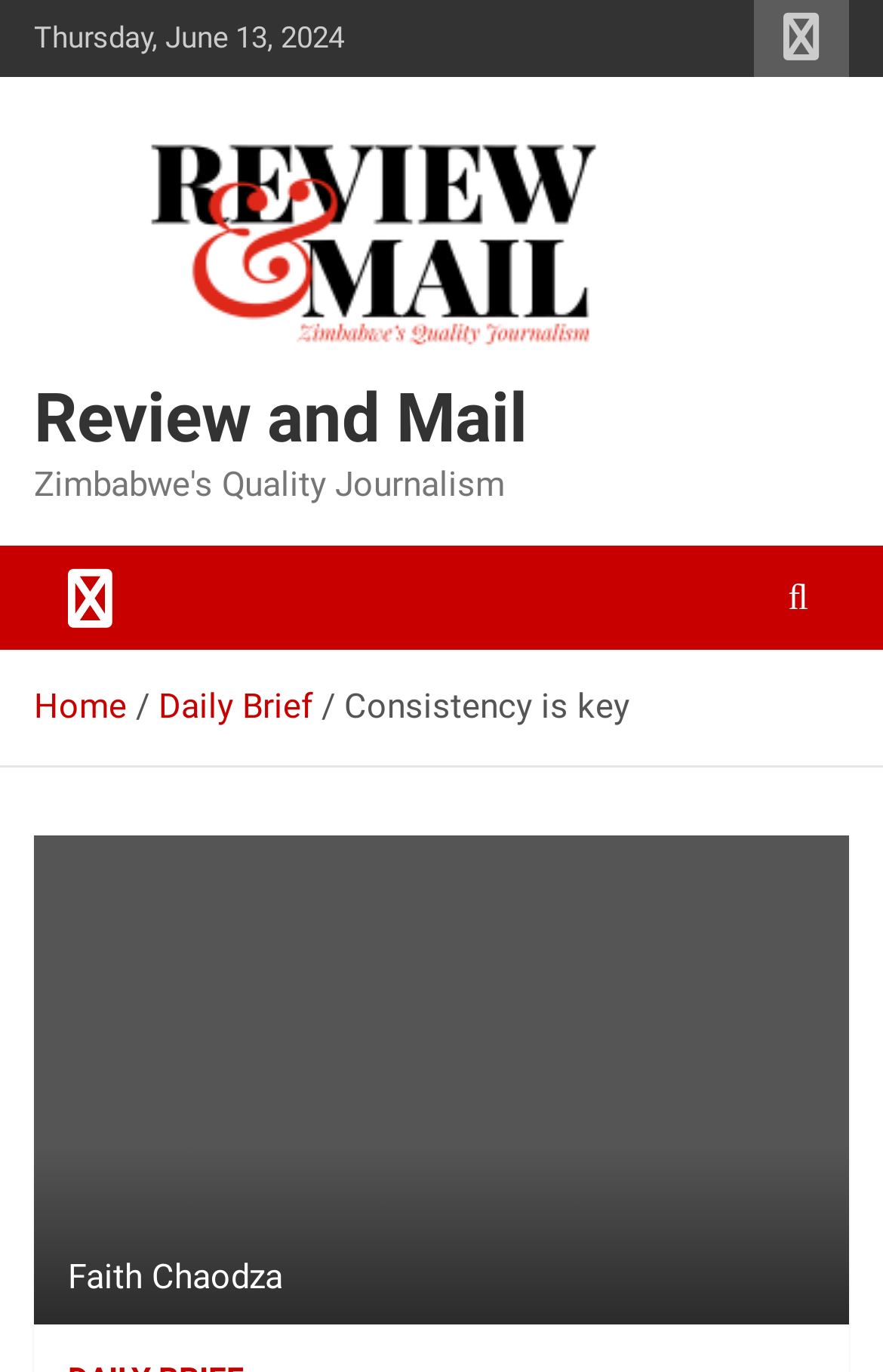Explain in detail what you observe on this webpage.

The webpage appears to be a review or article page, with a focus on the concept of "Consistency is key". At the top left of the page, the current date "Thursday, June 13, 2024" is displayed. On the top right, there is a responsive menu button with an icon.

Below the date, there is a prominent link and image combination with the text "Review and Mail", which seems to be the main topic of the page. The image is positioned above the link. 

Further down, there is a heading with the same text "Review and Mail", followed by another link with the same text. 

On the top middle of the page, there is a toggle navigation button that controls a navbar collapse element. Below this button, there is a navigation section with breadcrumbs, consisting of three links: "Home", "Daily Brief", and a static text "Consistency is key". 

At the bottom of the page, there is a figure with a figcaption, containing a static text "Faith Chaodza". The figure takes up most of the width of the page.